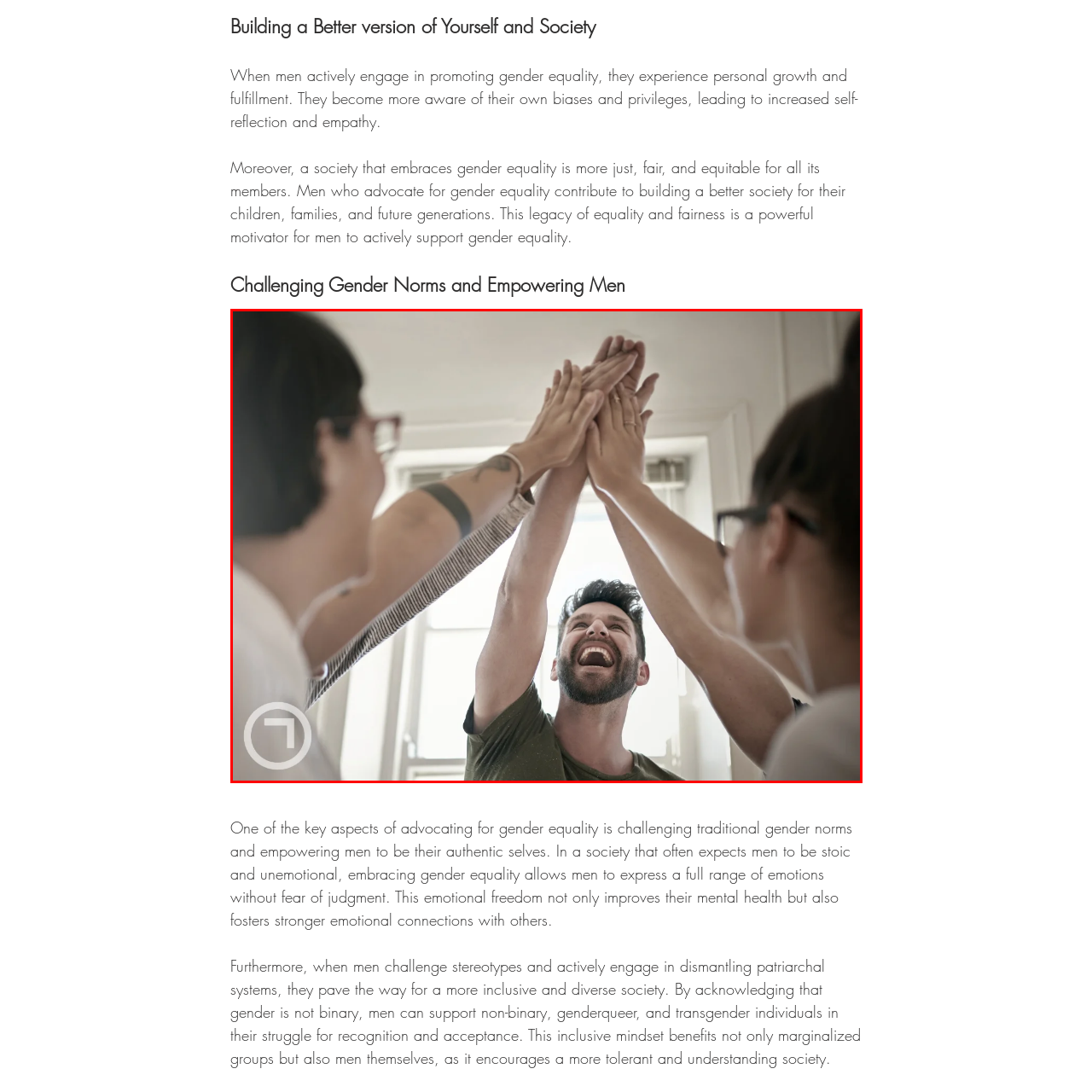Direct your attention to the part of the image marked by the red boundary and give a detailed response to the following question, drawing from the image: What is the theme promoted in the image?

The image reflects the importance of emotional expression and challenging traditional norms, which resonates with the theme of promoting gender equality and fostering a more equitable society.